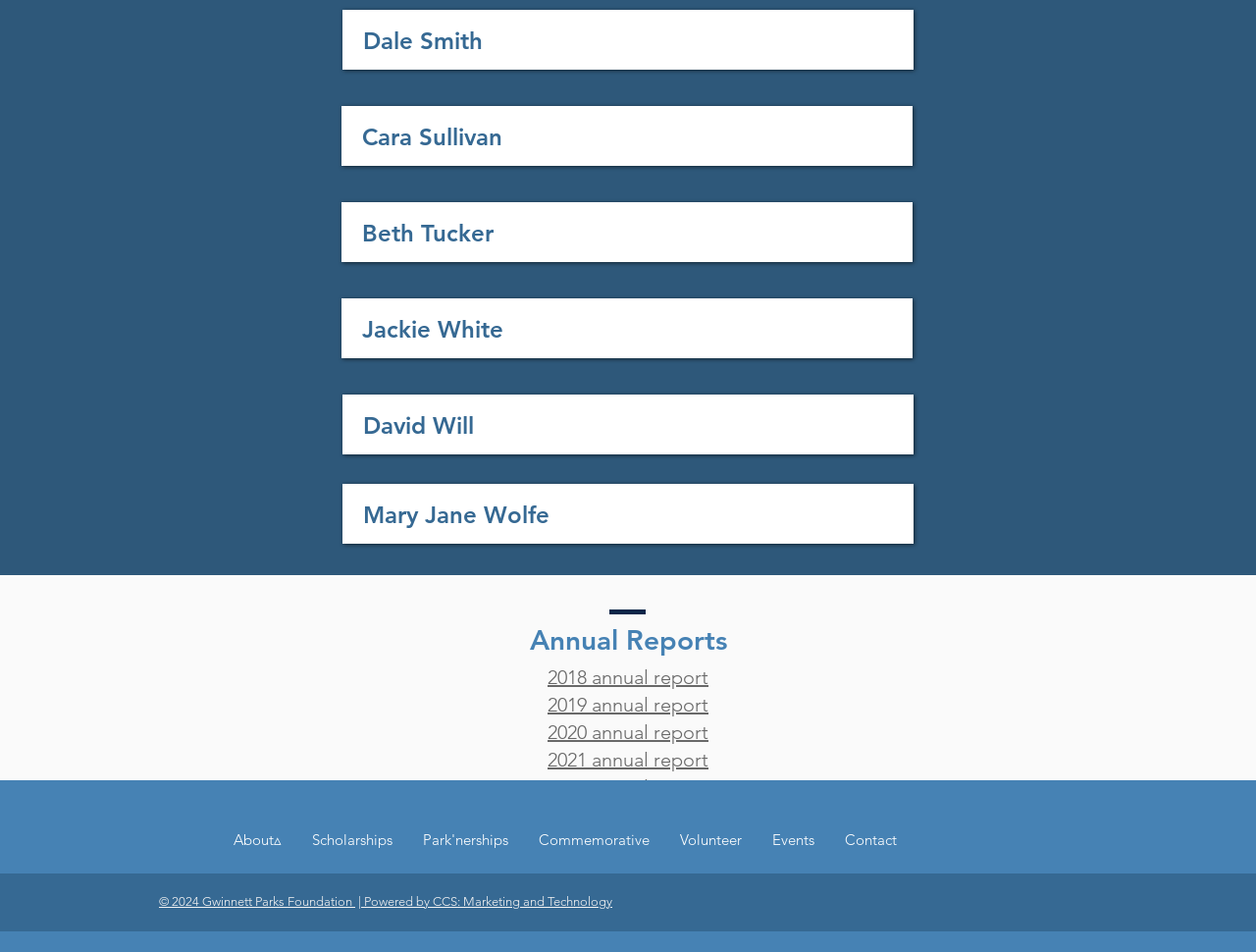Find the bounding box coordinates of the area that needs to be clicked in order to achieve the following instruction: "View 2018 annual report". The coordinates should be specified as four float numbers between 0 and 1, i.e., [left, top, right, bottom].

[0.379, 0.697, 0.621, 0.726]